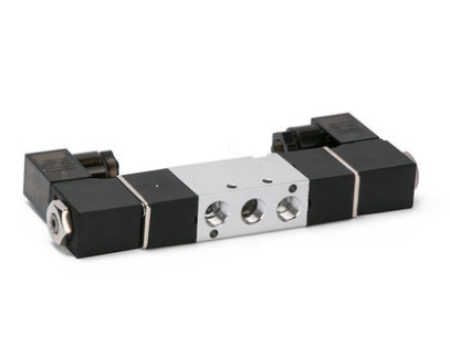Give a one-word or one-phrase response to the question:
What is the purpose of the manual device in the valve?

aid in debugging